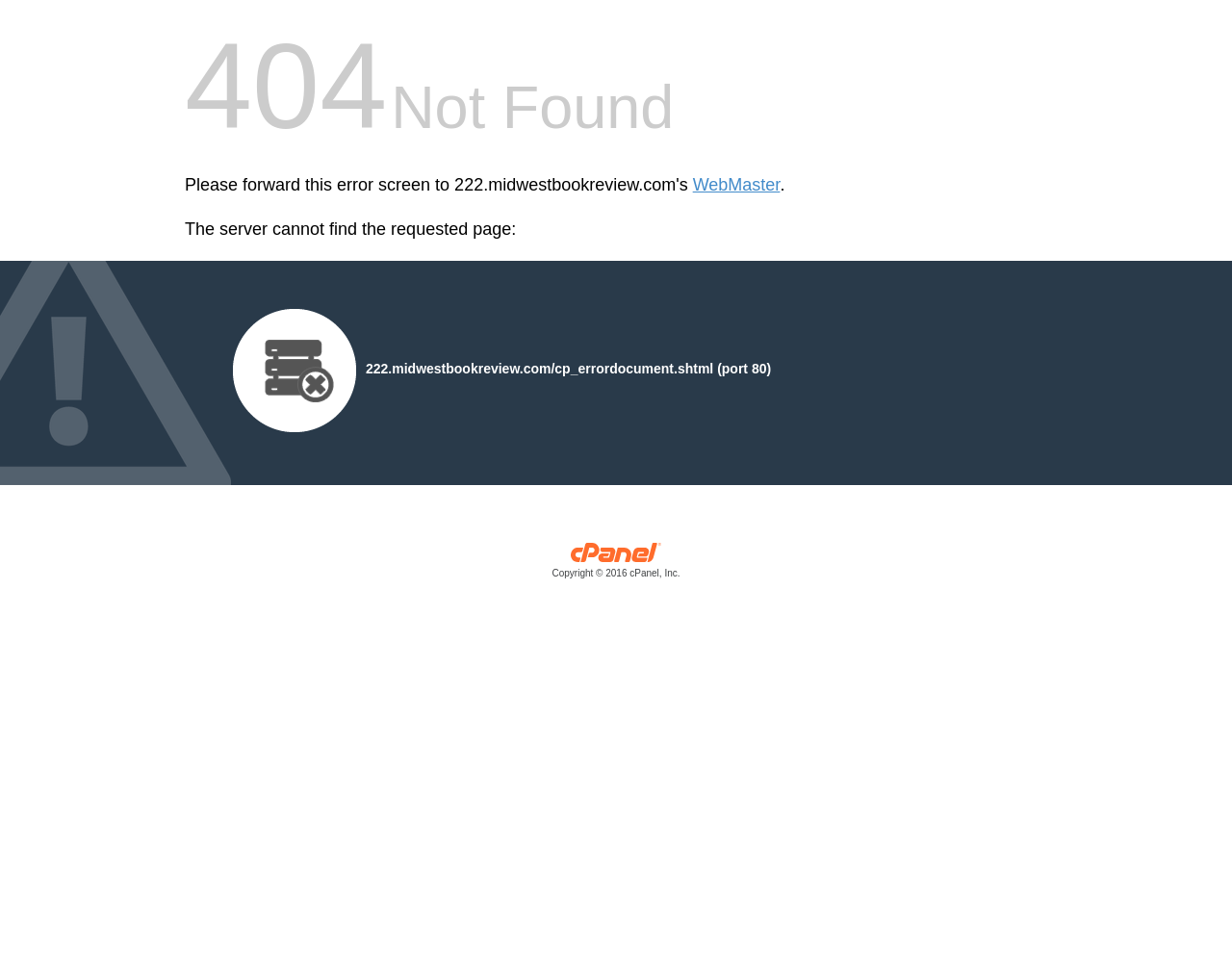Reply to the question with a single word or phrase:
What is the URL of the error document?

222.midwestbookreview.com/cp_errordocument.shtml